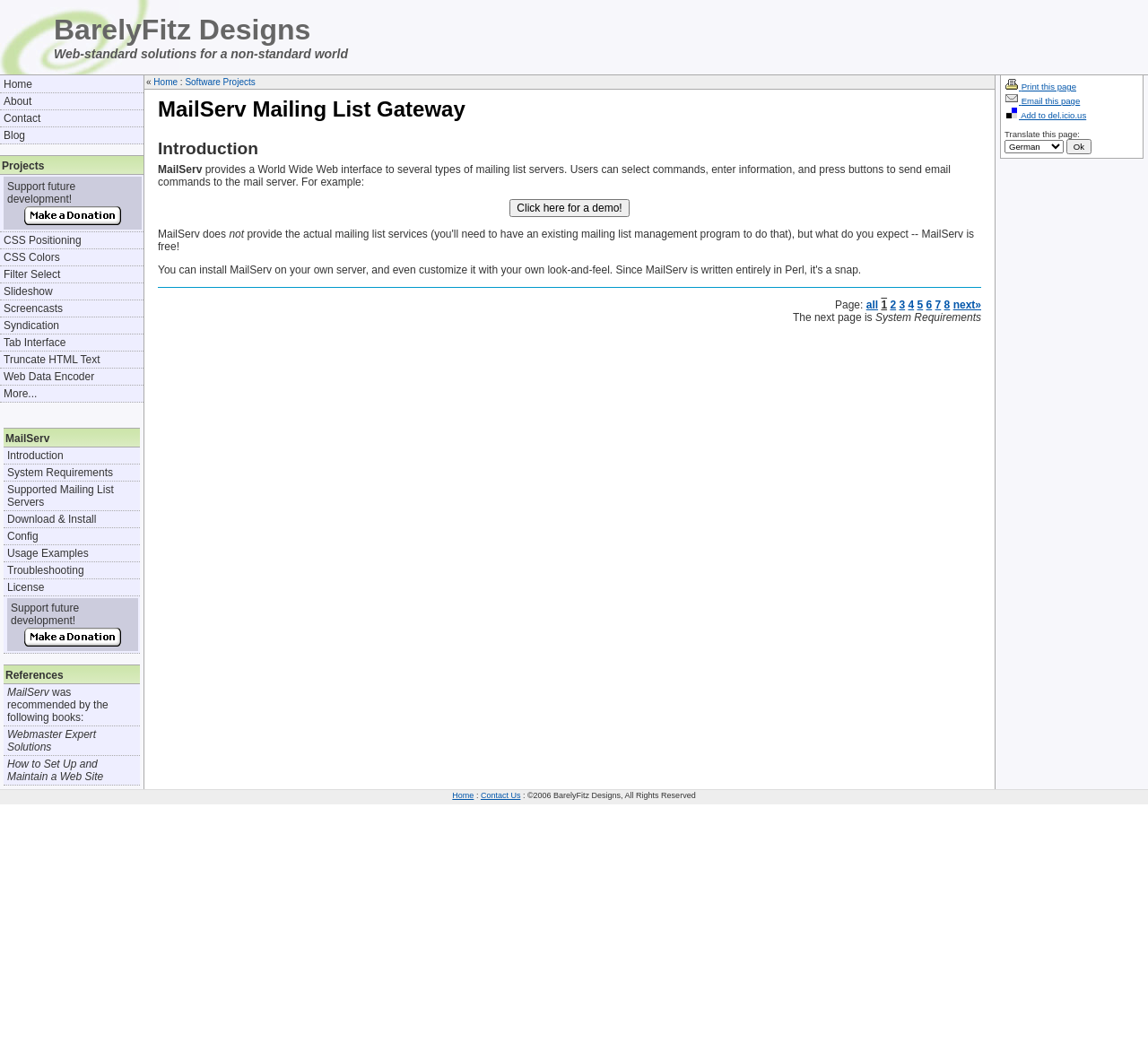Please find the main title text of this webpage.

MailServ Mailing List Gateway